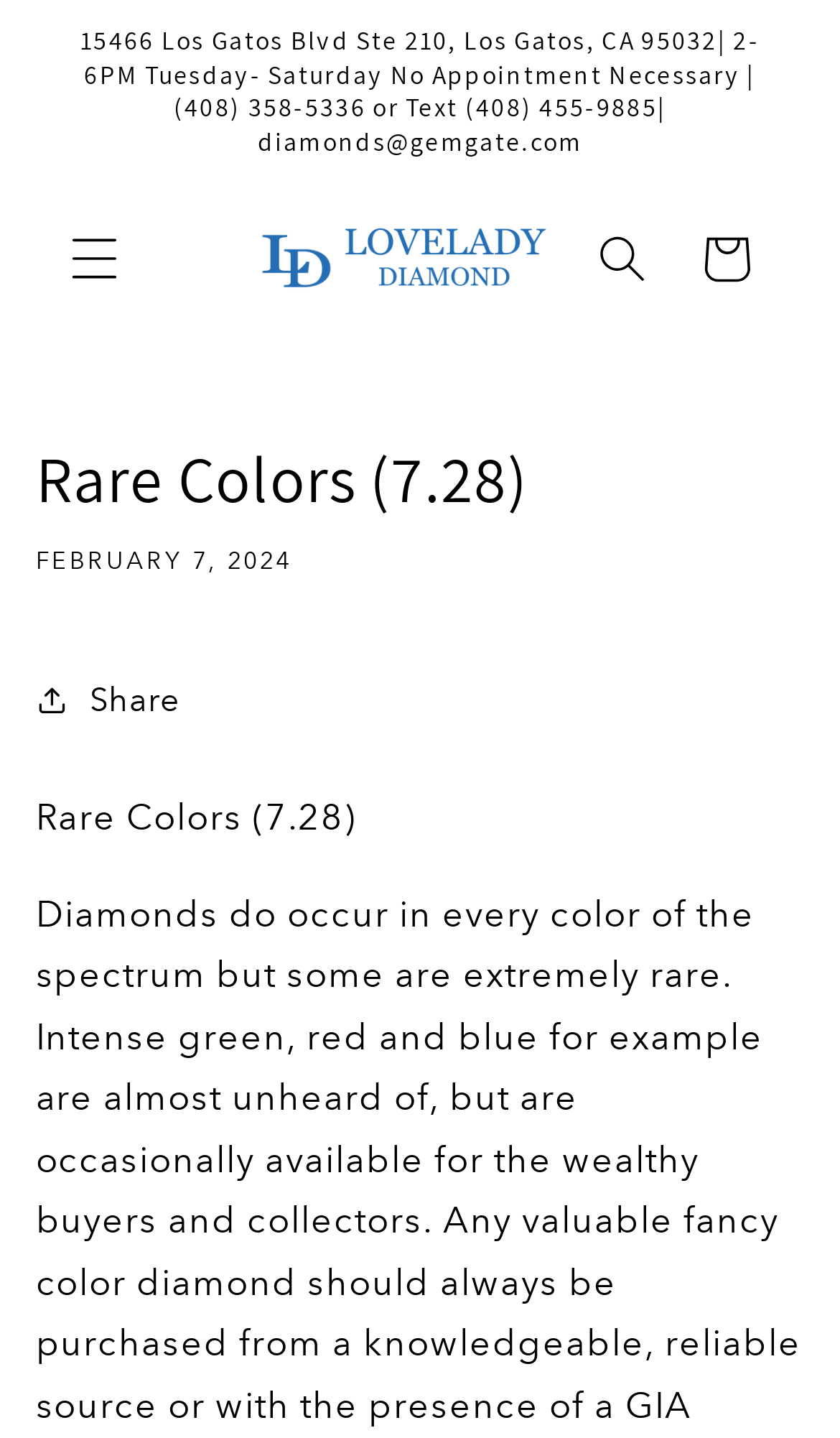Based on the image, please elaborate on the answer to the following question:
What is the address of the Lovelady Diamond?

I found the address by looking at the StaticText element with the OCR text '15466 Los Gatos Blvd Ste 210, Los Gatos, CA 95032' which is a child of the region 'Announcement'.